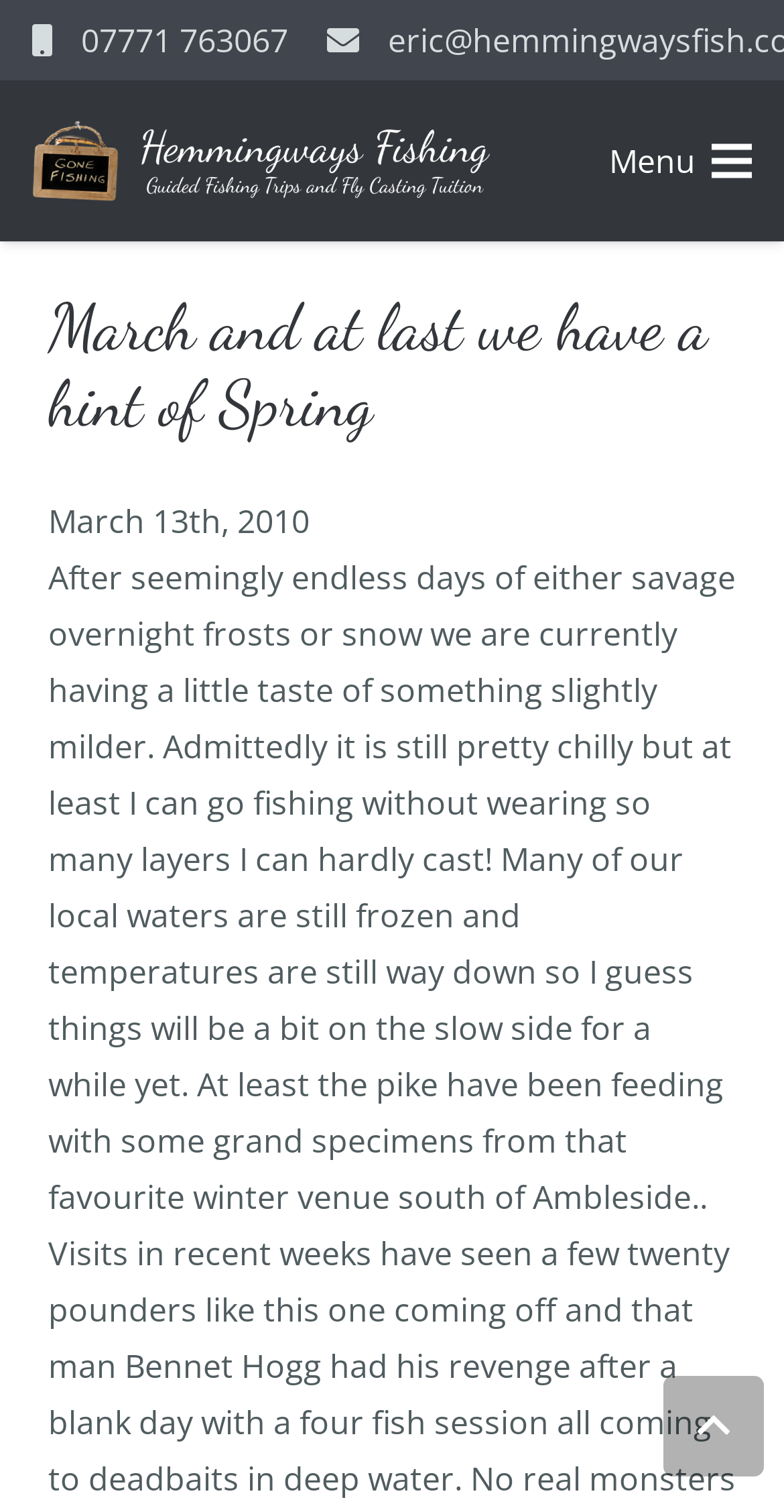Identify the bounding box for the UI element described as: "Menu". The coordinates should be four float numbers between 0 and 1, i.e., [left, top, right, bottom].

[0.744, 0.073, 0.992, 0.14]